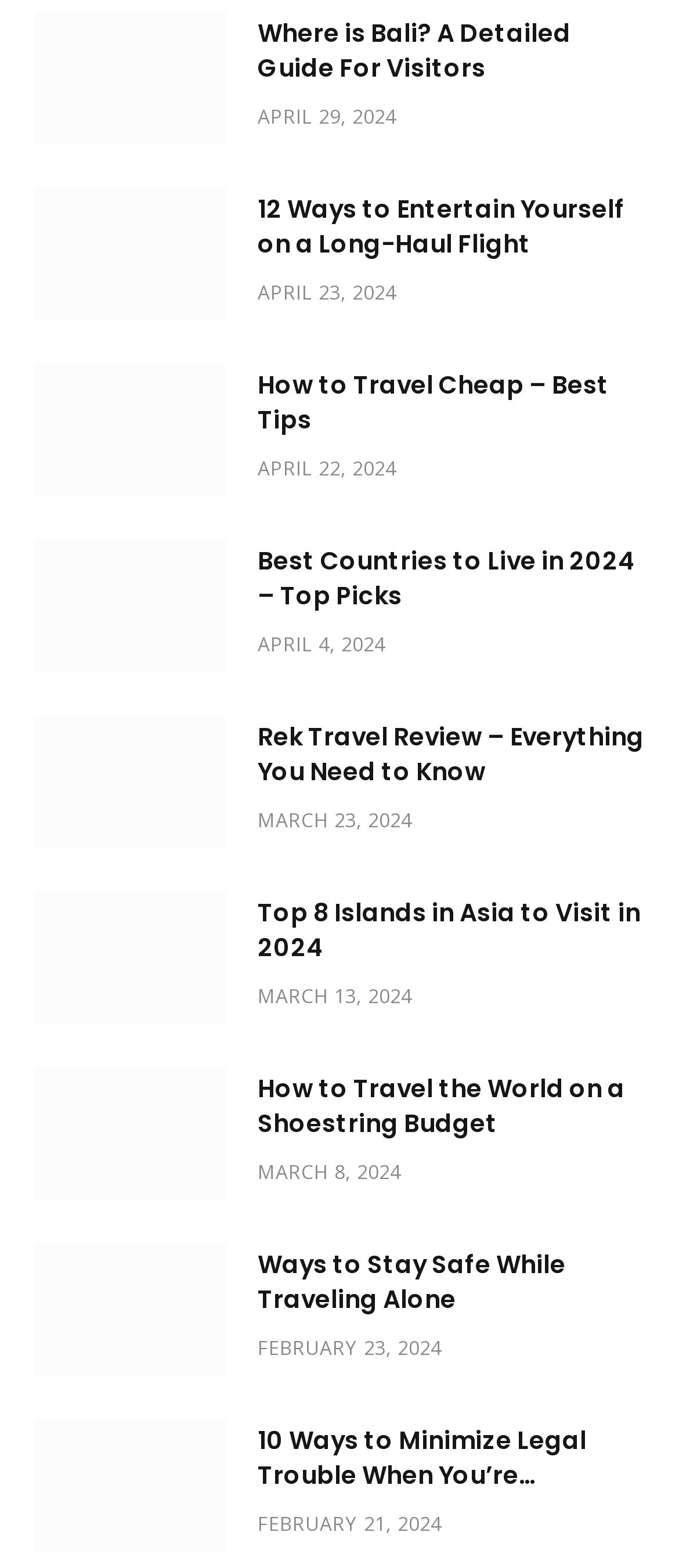Kindly determine the bounding box coordinates for the clickable area to achieve the given instruction: "Discover the best countries to live in".

[0.051, 0.344, 0.333, 0.429]